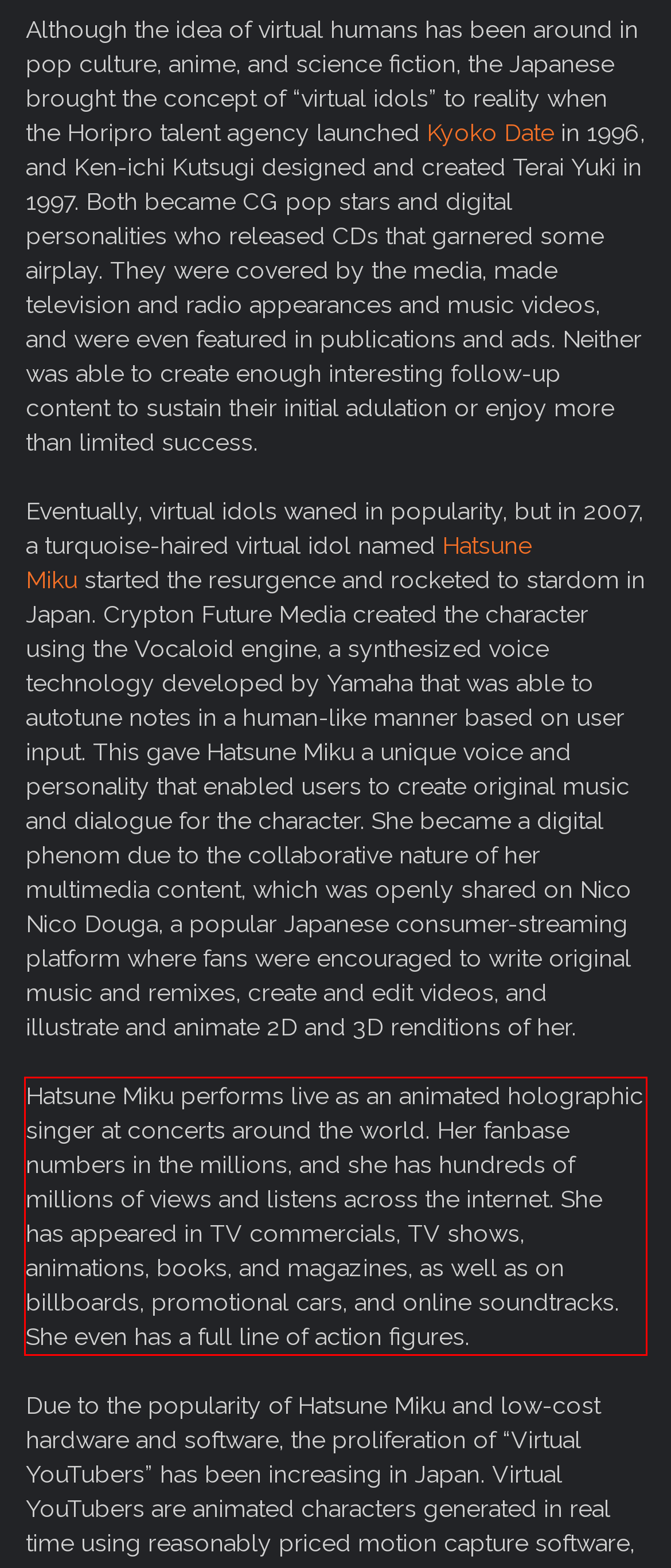Please perform OCR on the text within the red rectangle in the webpage screenshot and return the text content.

Hatsune Miku performs live as an animated holographic singer at concerts around the world. Her fanbase numbers in the millions, and she has hundreds of millions of views and listens across the internet. She has appeared in TV commercials, TV shows, animations, books, and magazines, as well as on billboards, promotional cars, and online soundtracks. She even has a full line of action figures.